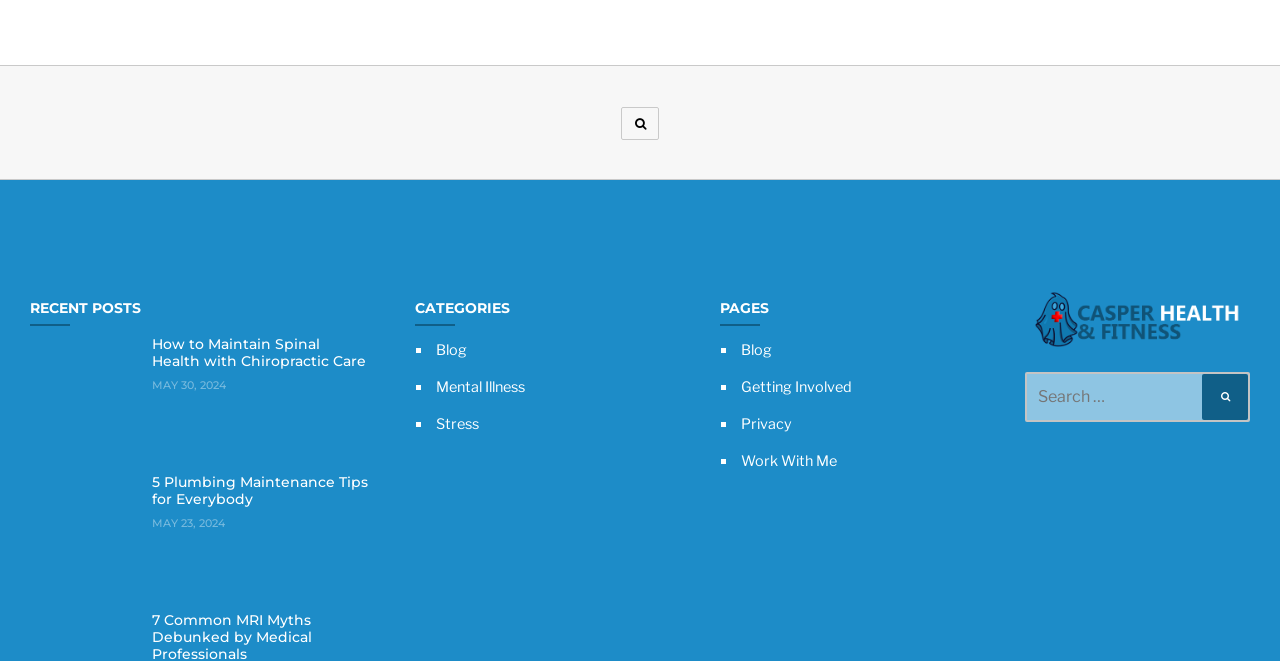What is the date of the post 'How to Maintain Spinal Health with Chiropractic Care'?
Based on the screenshot, answer the question with a single word or phrase.

MAY 30, 2024